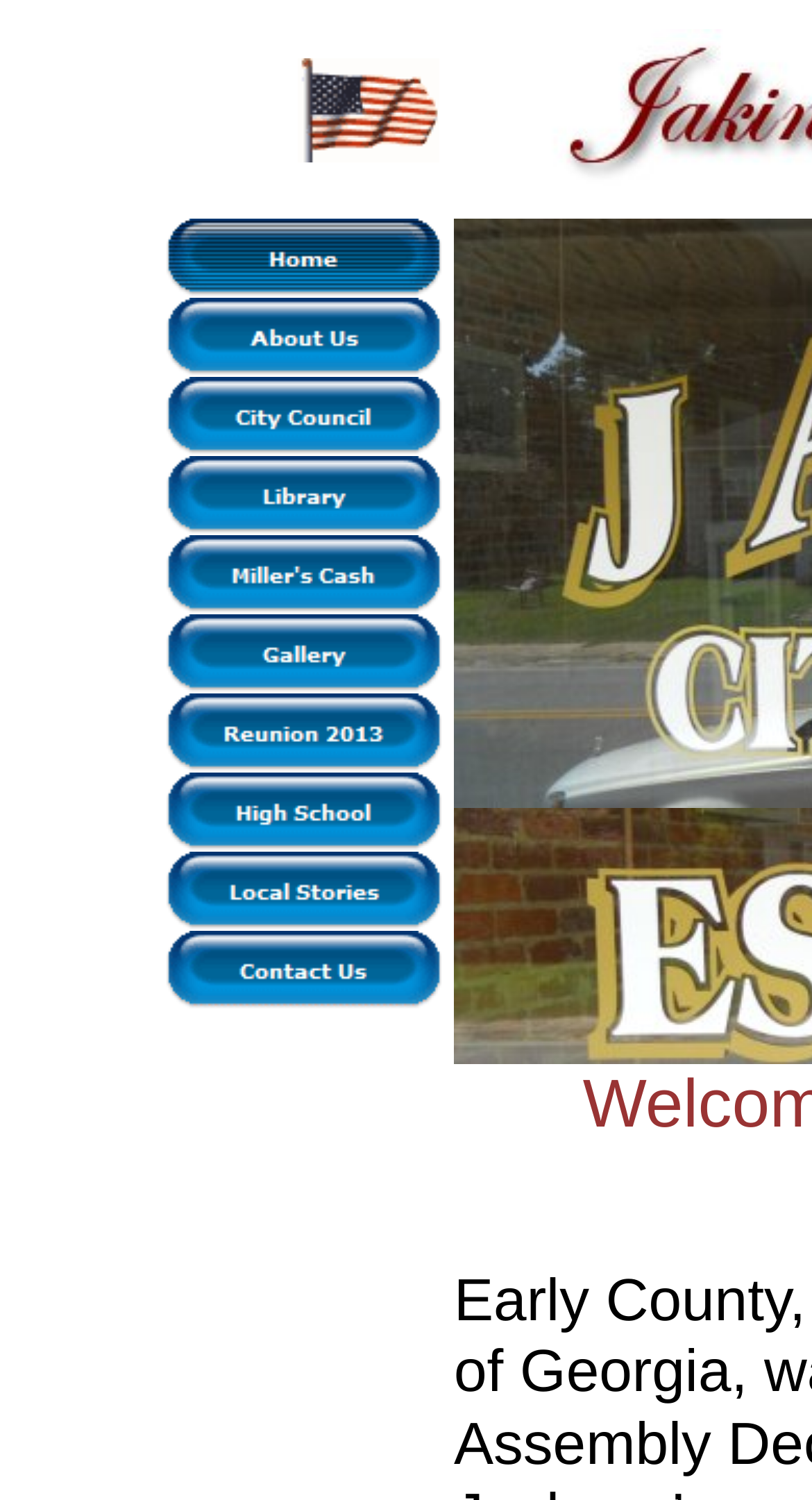Is there an image for each menu item?
From the screenshot, provide a brief answer in one word or phrase.

Yes